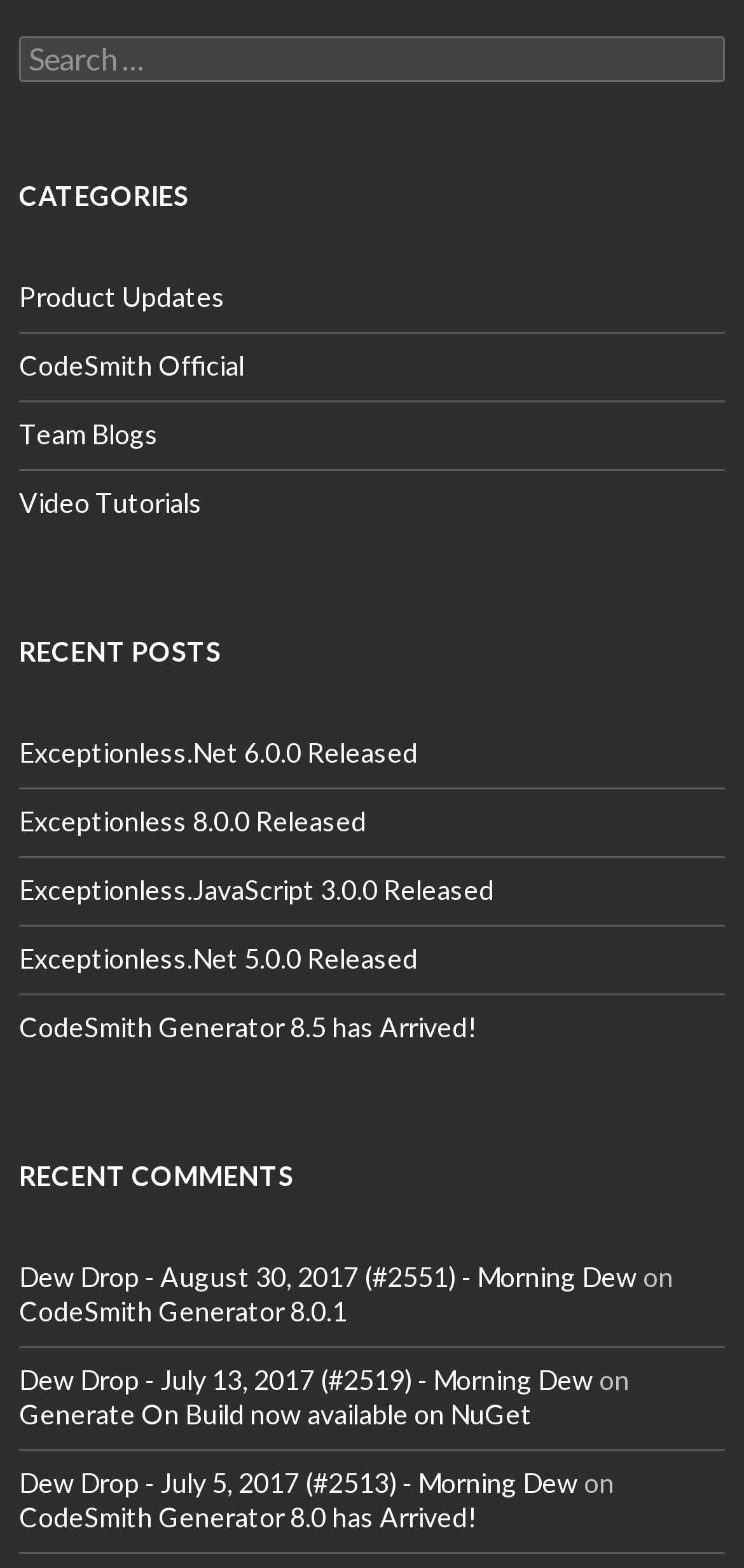Answer briefly with one word or phrase:
What is the name of the company?

CodeSmith